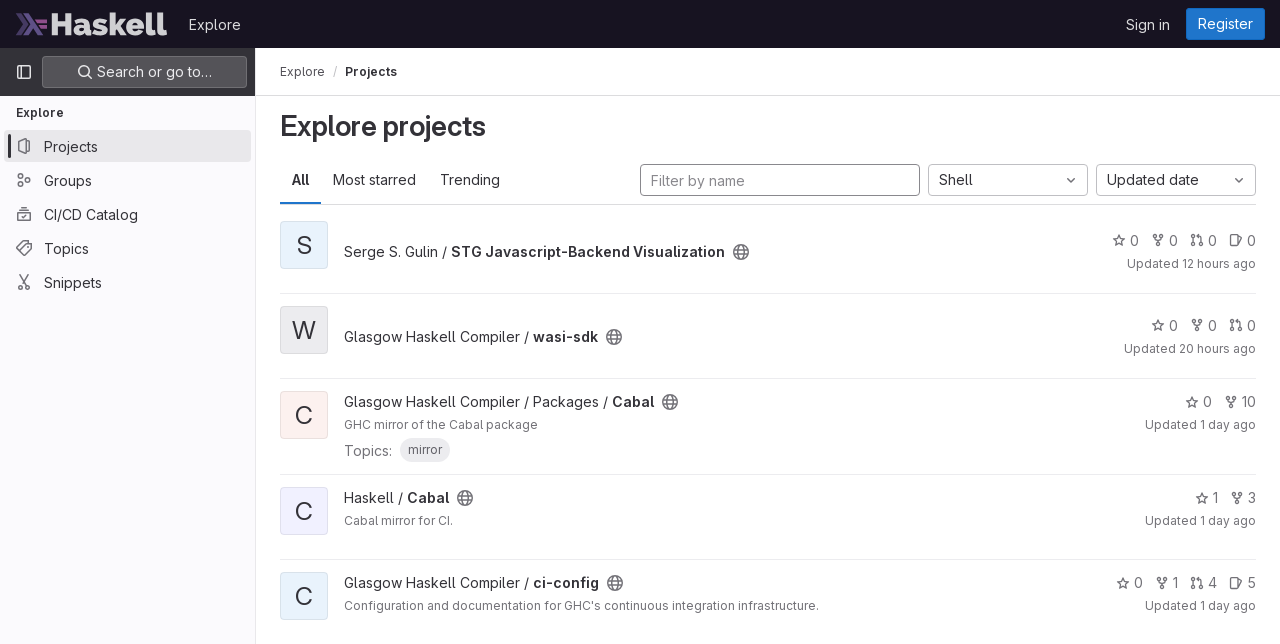How many topics are listed for the third project?
Look at the image and respond with a one-word or short-phrase answer.

1